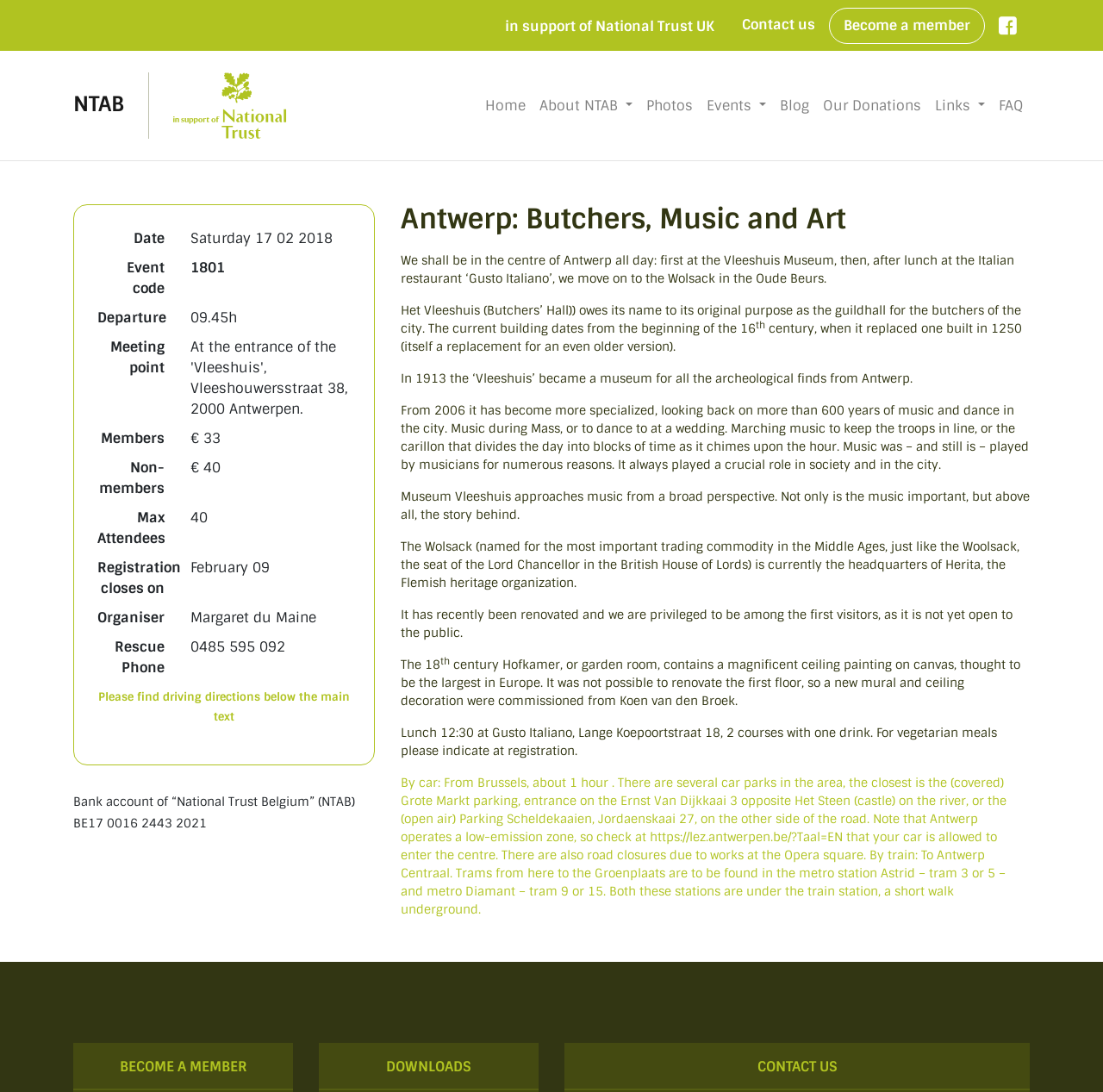Please determine the primary heading and provide its text.

Antwerp: Butchers, Music and Art